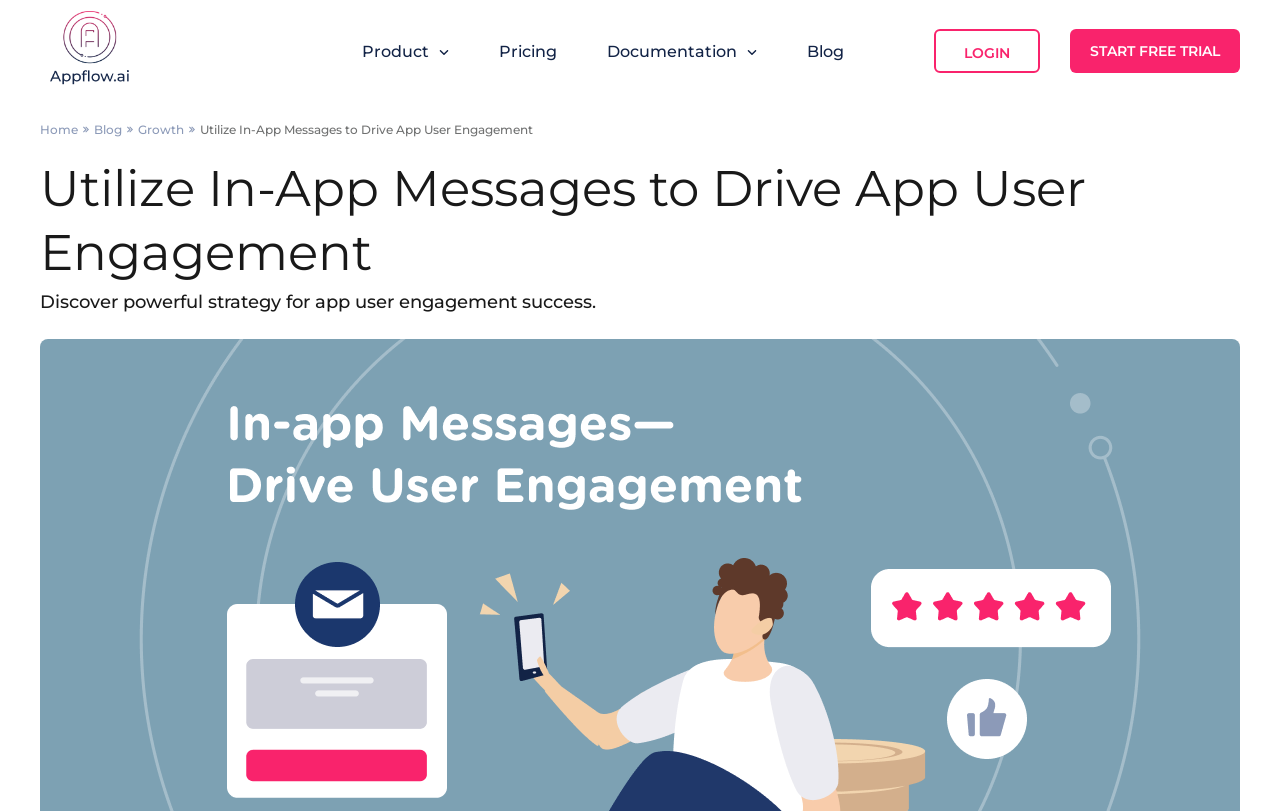What is the logo of the website?
Based on the image, answer the question in a detailed manner.

The logo of the website is located at the top left corner of the webpage, and it is an image with the text 'This is the Appflow.ai logo'.